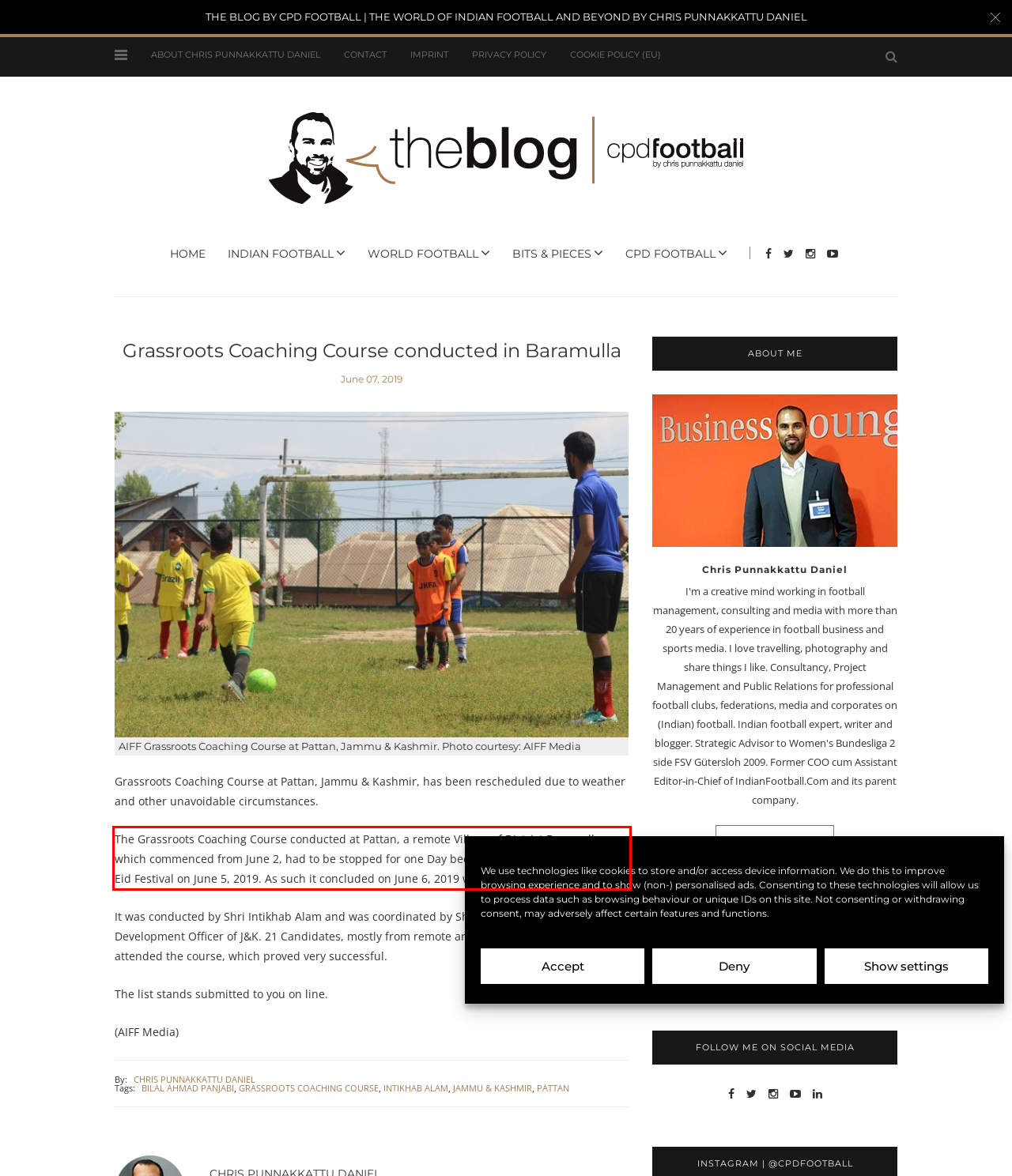You are provided with a webpage screenshot that includes a red rectangle bounding box. Extract the text content from within the bounding box using OCR.

The Grassroots Coaching Course conducted at Pattan, a remote Village of District Baramulla, which commenced from June 2, had to be stopped for one Day because of sudden declaration of Eid Festival on June 5, 2019. As such it concluded on June 6, 2019 with a one-day break.